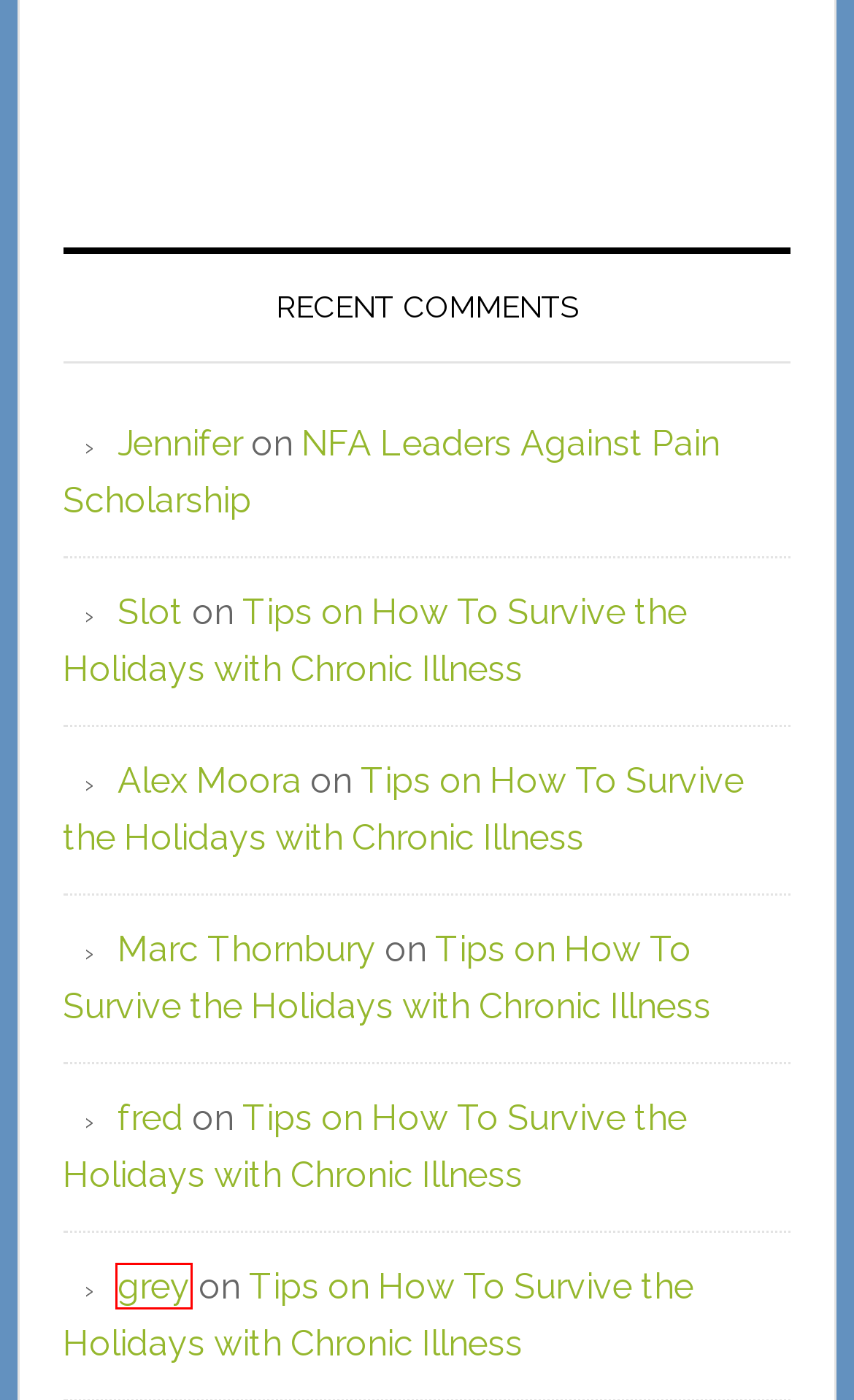Examine the screenshot of a webpage with a red bounding box around a specific UI element. Identify which webpage description best matches the new webpage that appears after clicking the element in the red bounding box. Here are the candidates:
A. Crystal meth Buy | Buy meth crystals online | Buy Crystal Meth
B. Crystal meth for sale | Methamphetamine Australia
C. Order Can-am Spyder | Buy Can-am Spyder | Can-am Spyder for sale
D. Buy Research chemicals Online | Powder Chemicals
E. Chronic Fatigue Syndrome - Chronic Fatigue Syndrome, Fibromyalgia, and IC Disease
F. Tips on How To Survive the Holidays with Chronic Illness - Chronic Fatigue Syndrome
G. NFA Leaders Against Pain Scholarship - Chronic Fatigue Syndrome
H. Refrigerant Gas Wholesale supplier with best price

H